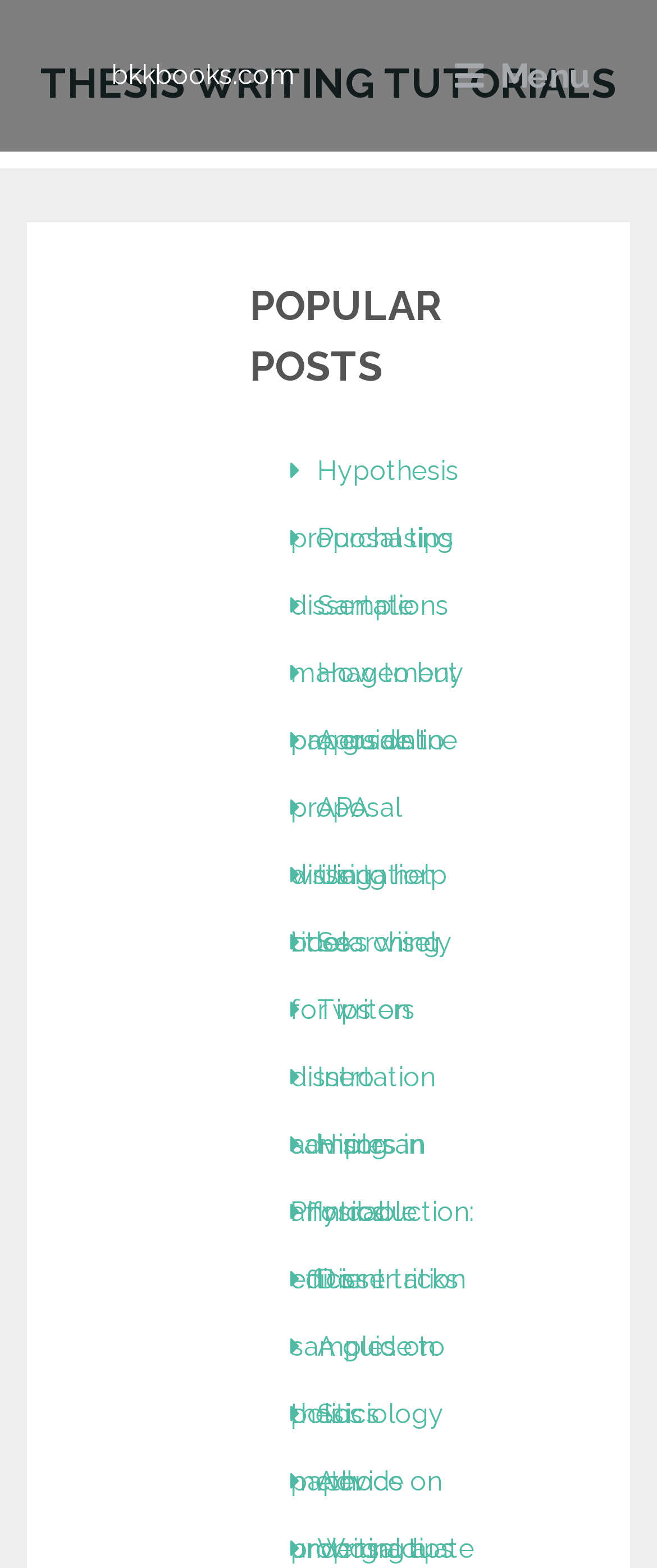Explain in detail what you observe on this webpage.

This webpage is about human resources dissertation topics and thesis writing tutorials. At the top left, there is a link to "bkkbooks.com". To the right of this link, there is a "Menu" button. Below these elements, there is a header section with two headings: "THESIS WRITING TUTORIALS" and "POPULAR POSTS". 

Under the "POPULAR POSTS" heading, there are 15 links to various articles related to dissertation writing, such as "Hypothesis proposal tips", "Purchasing dissertations", "Sample management proposals", and "A guide to proposal writing". These links are arranged vertically, one below the other, and occupy the middle section of the webpage. 

The webpage appears to be a resource for students looking for ideas and guidance on writing their human resources dissertations, with a collection of links to relevant articles and tutorials.